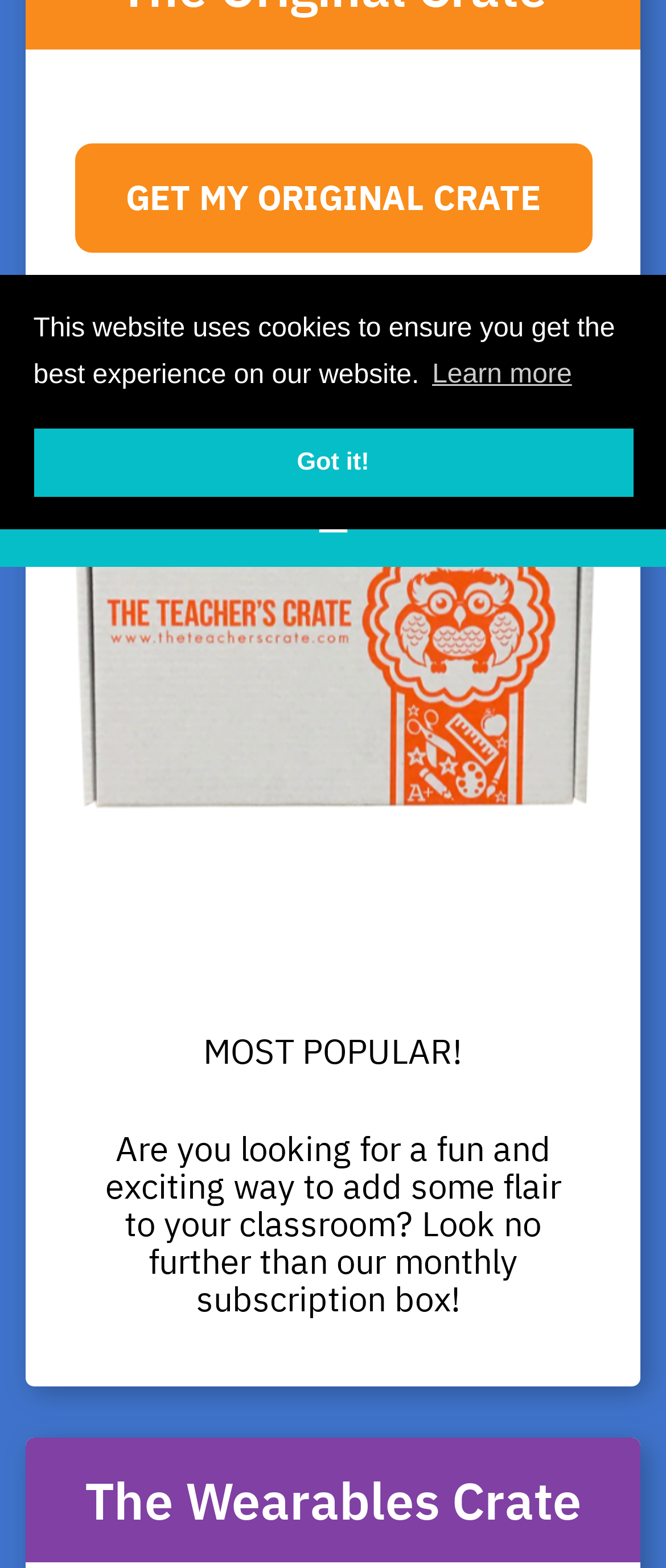Calculate the bounding box coordinates of the UI element given the description: "Get My ORIGINAL Crate".

[0.112, 0.091, 0.888, 0.161]